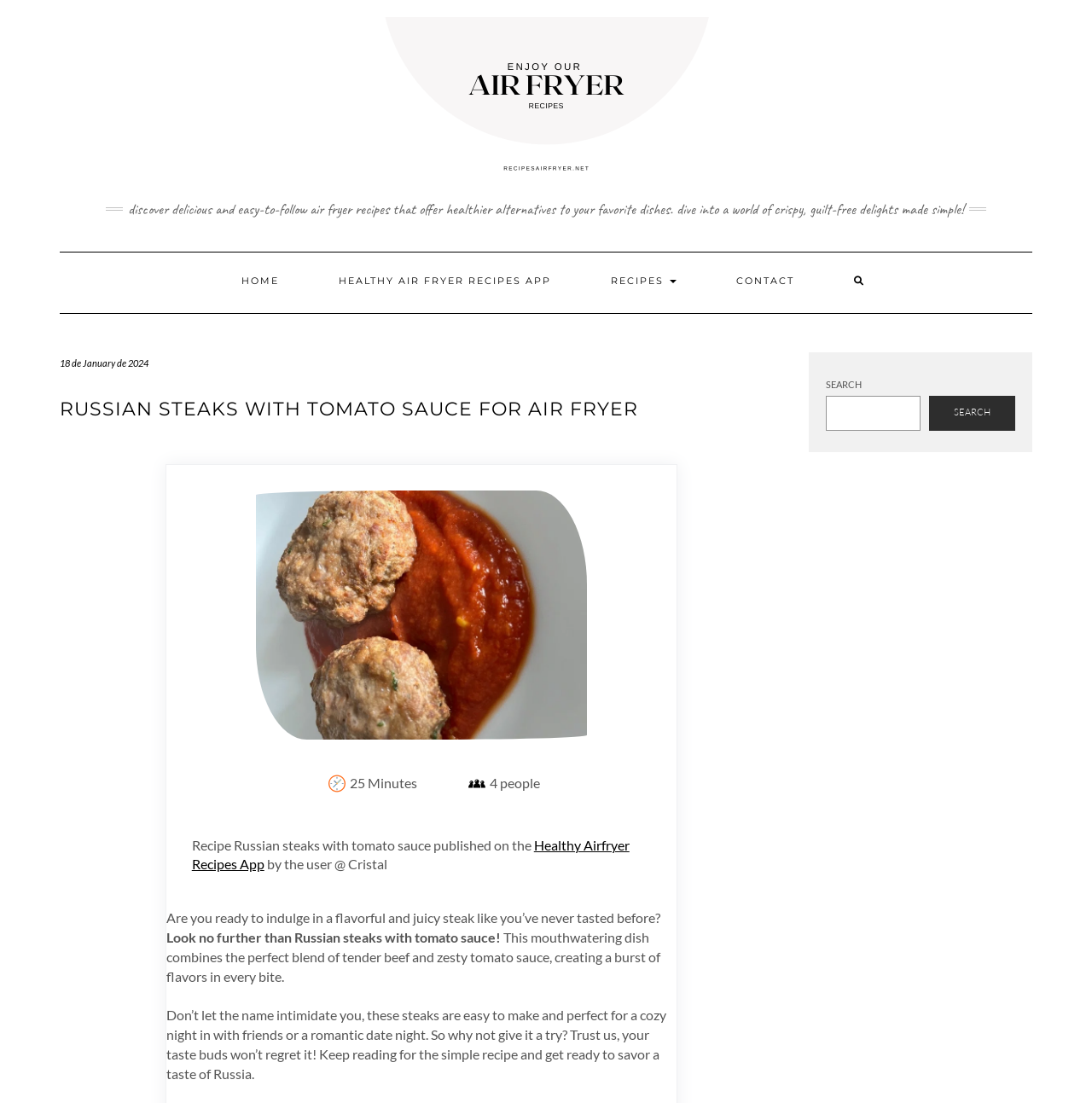Please specify the bounding box coordinates of the clickable section necessary to execute the following command: "Click on the 'HOME' link".

[0.2, 0.229, 0.276, 0.28]